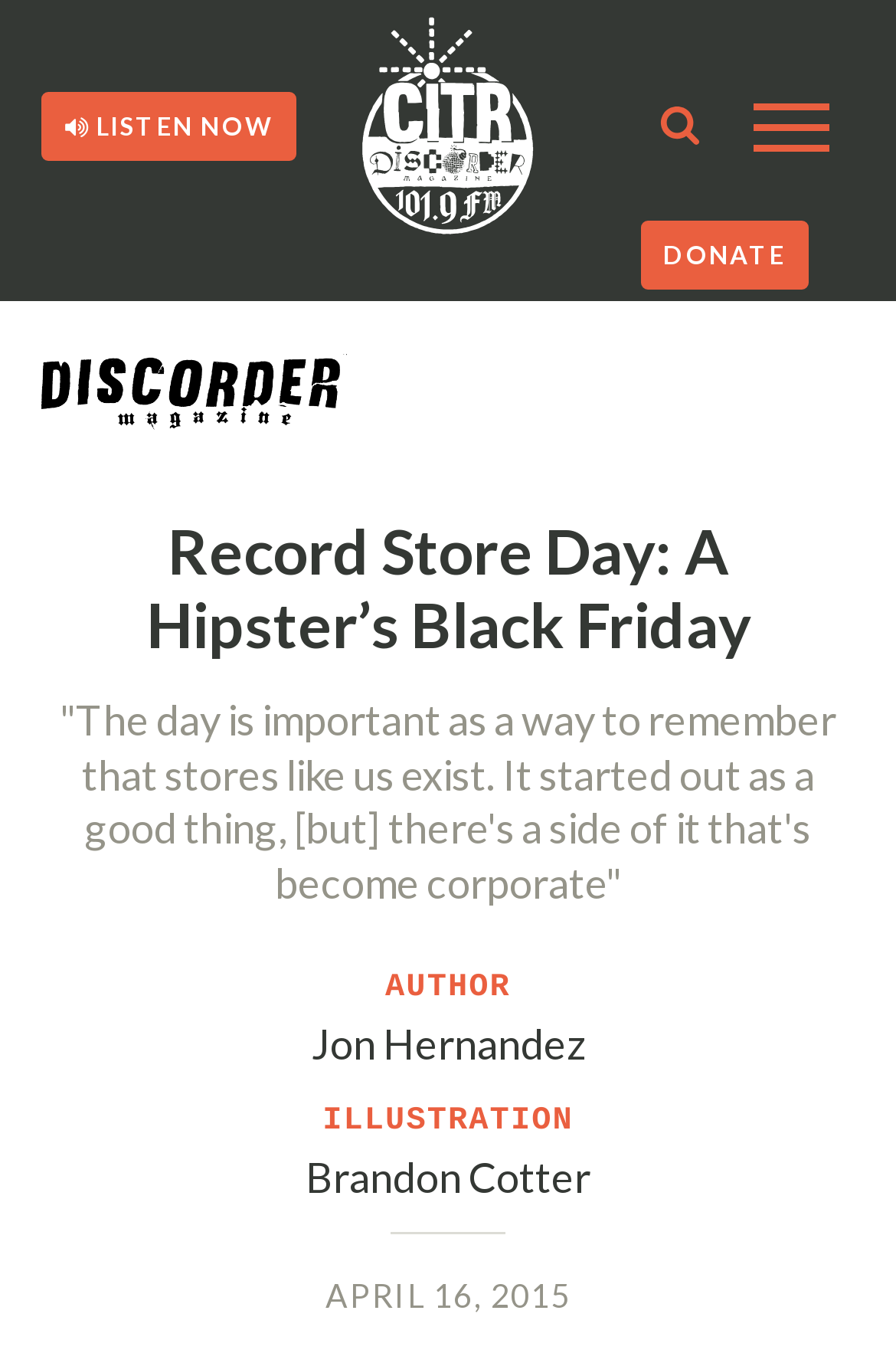Use a single word or phrase to answer the question: What is the illustration by?

Brandon Cotter